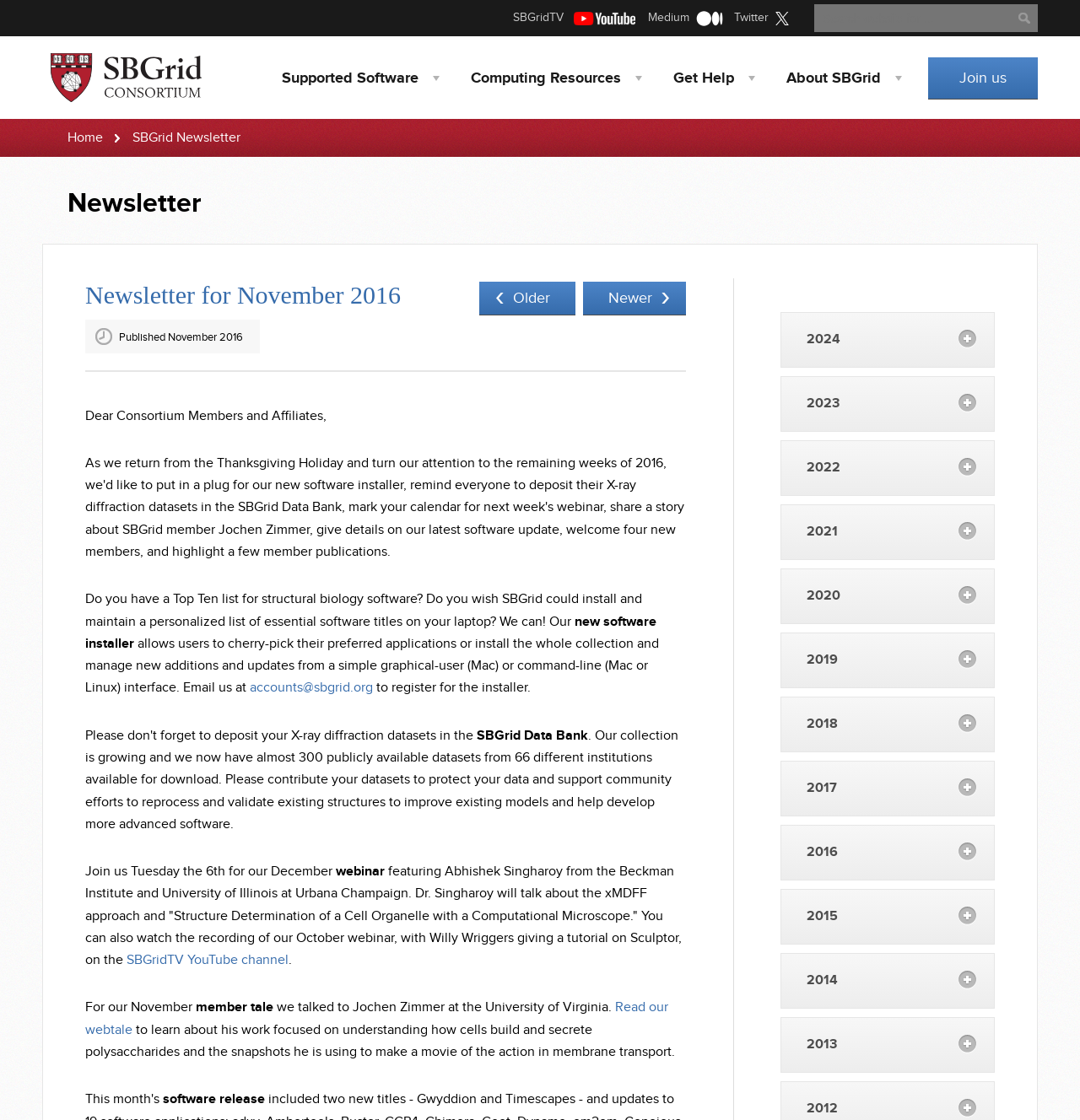Provide an in-depth caption for the webpage.

The webpage is about the SBGrid Consortium, a global research computing group operated out of Harvard Medical School. At the top right corner, there is a search box. Below the search box, there are social media links to Twitter and Medium. On the top left corner, there is a logo of SBGrid Consortium, which is an image with a link to the consortium's homepage. 

Below the logo, there are several links to different sections of the website, including Supported Software, Computing Resources, Get Help, and About SBGrid. On the top right corner, there is a "Join us" link. 

The main content of the webpage is a newsletter, which is divided into several sections. The first section is an introduction to the newsletter, followed by a section about a new software installer that allows users to cherry-pick their preferred applications. 

There is also a section about the SBGrid Data Bank, which has a collection of publicly available datasets from different institutions. The newsletter also announces an upcoming webinar featuring Abhishek Singharoy from the Beckman Institute and University of Illinois at Urbana Champaign. 

Additionally, there is a section about a member tale, which is an interview with Jochen Zimmer at the University of Virginia about his work on understanding how cells build and secrete polysaccharides. 

At the bottom of the newsletter, there are links to previous newsletters, dating back to 2013.